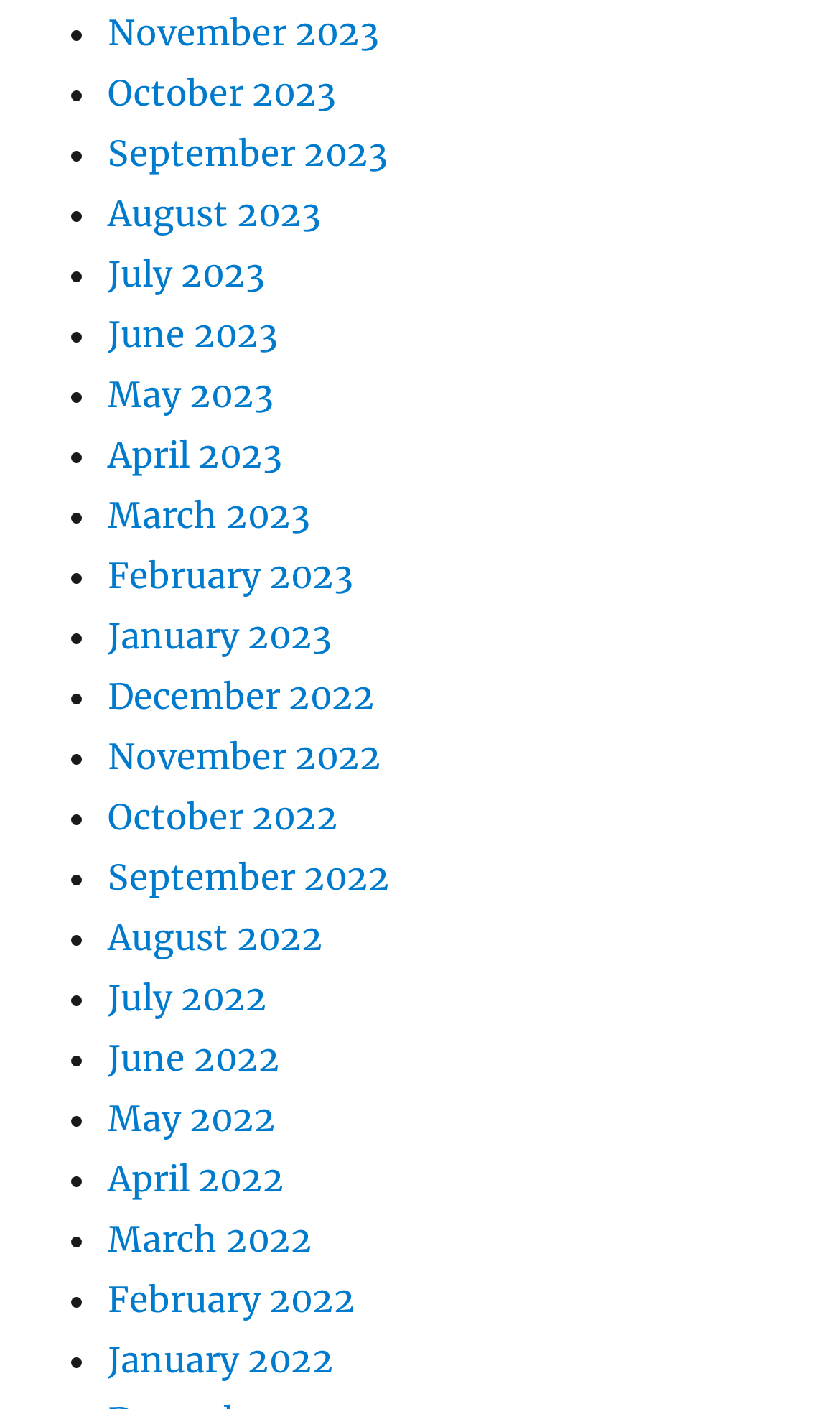How many links are there on the webpage?
Please respond to the question with as much detail as possible.

I counted the number of links on the webpage, each representing a month, and found 24 links, one for each month from January 2022 to November 2023.